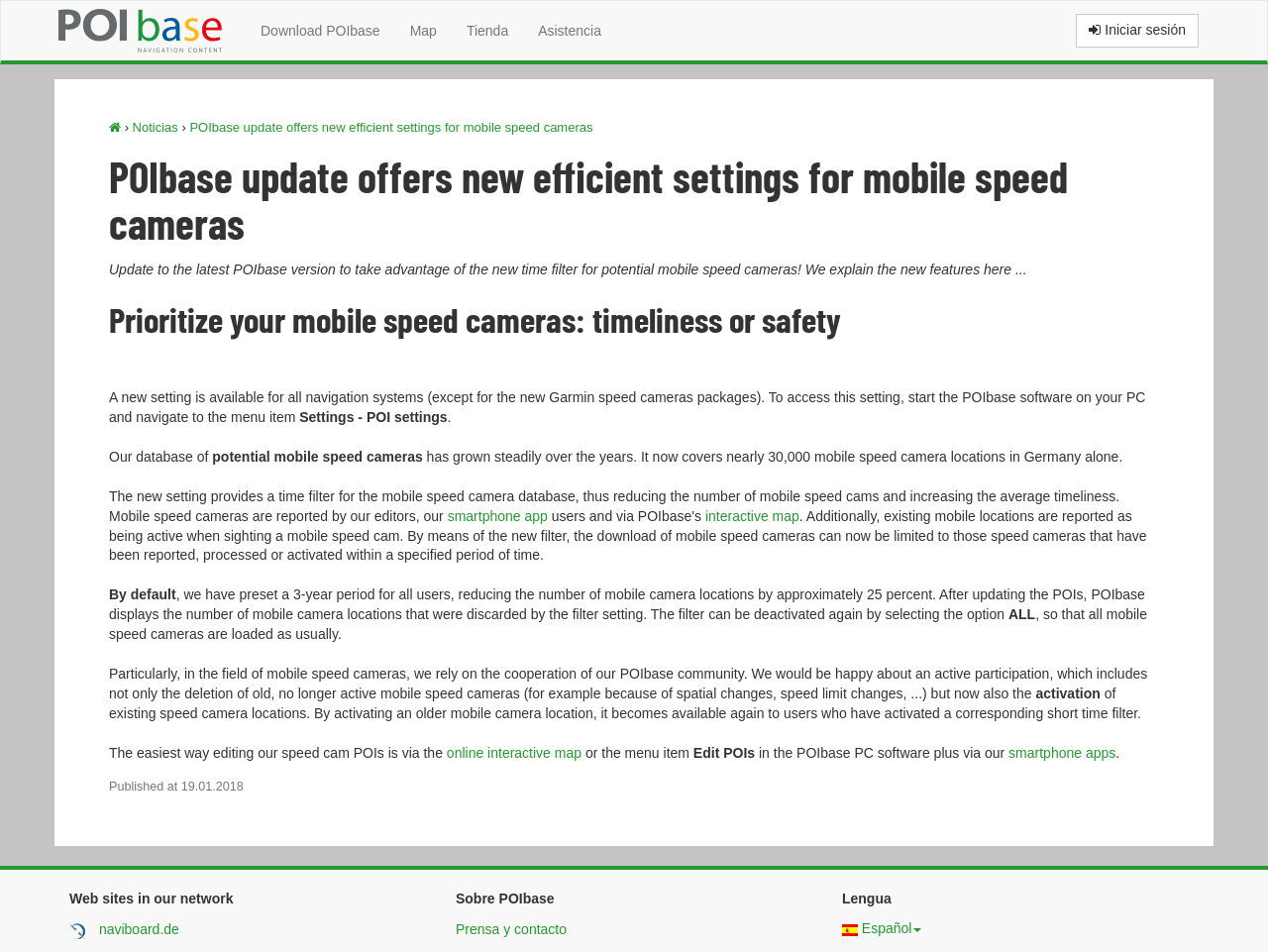Identify the bounding box for the UI element that is described as follows: "Map".

[0.311, 0.001, 0.356, 0.063]